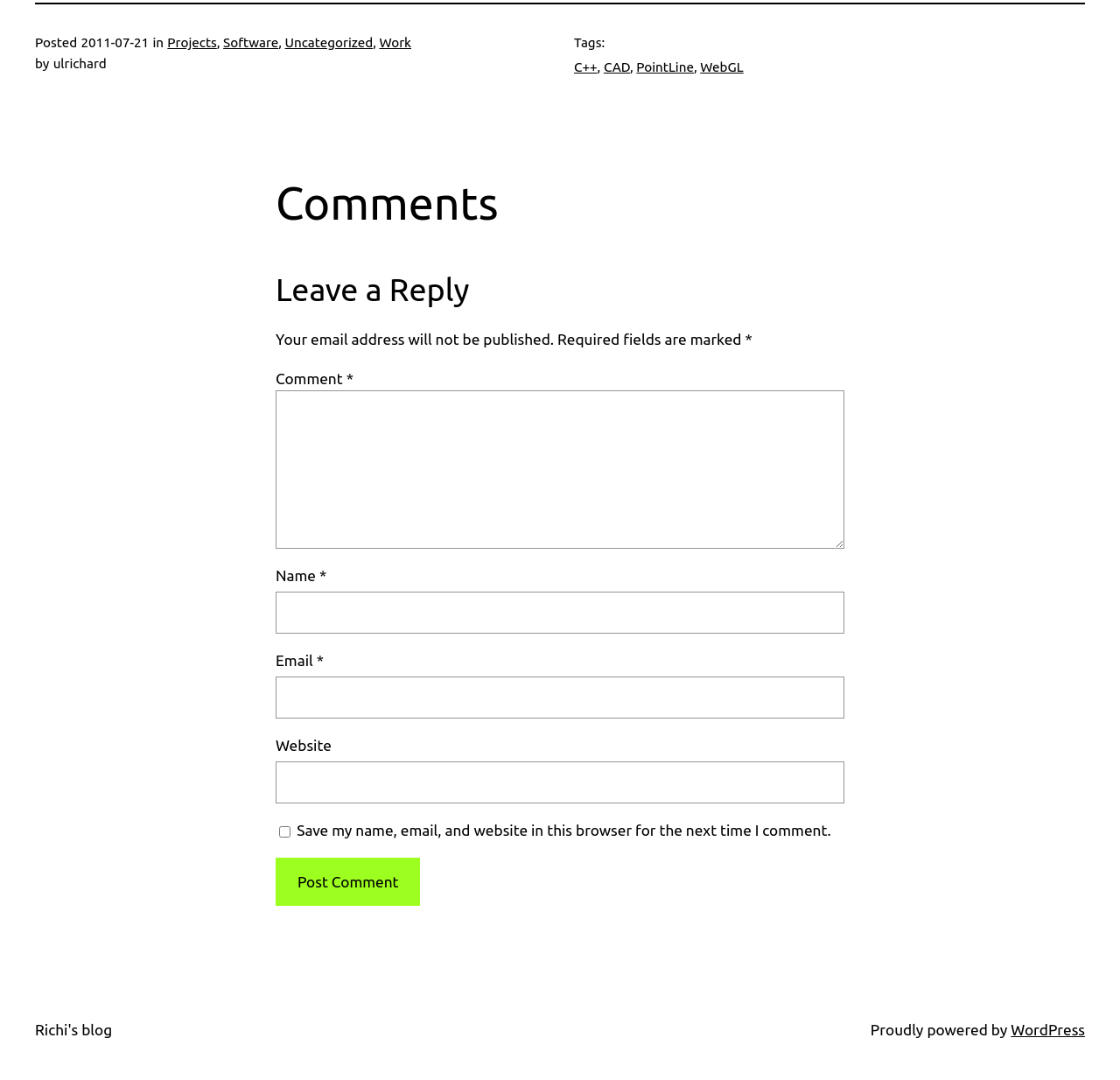Provide the bounding box coordinates for the UI element described in this sentence: "name="submit" value="Post Comment"". The coordinates should be four float values between 0 and 1, i.e., [left, top, right, bottom].

[0.246, 0.794, 0.375, 0.838]